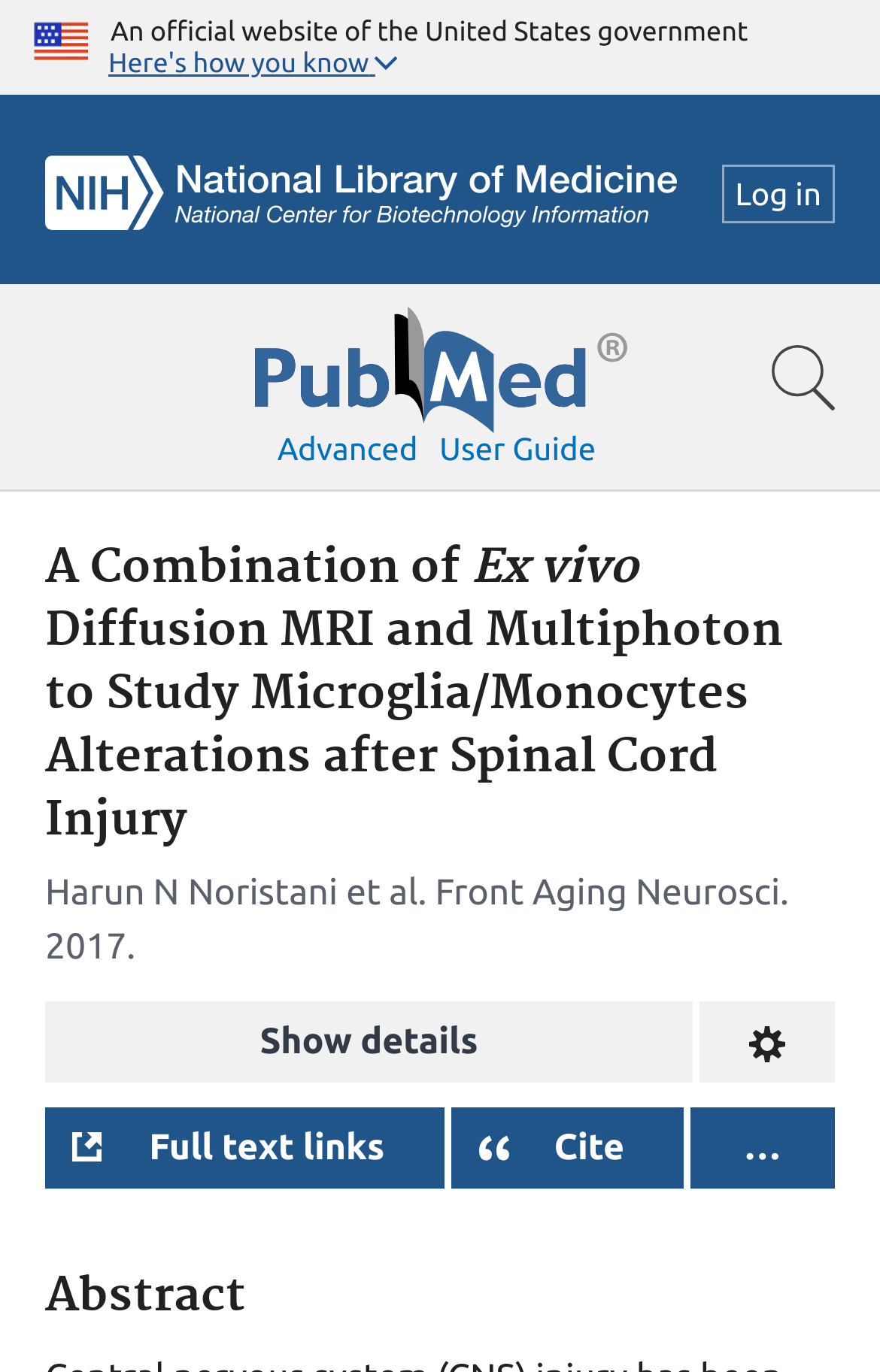Could you provide the bounding box coordinates for the portion of the screen to click to complete this instruction: "Search for a term"?

[0.0, 0.207, 1.0, 0.358]